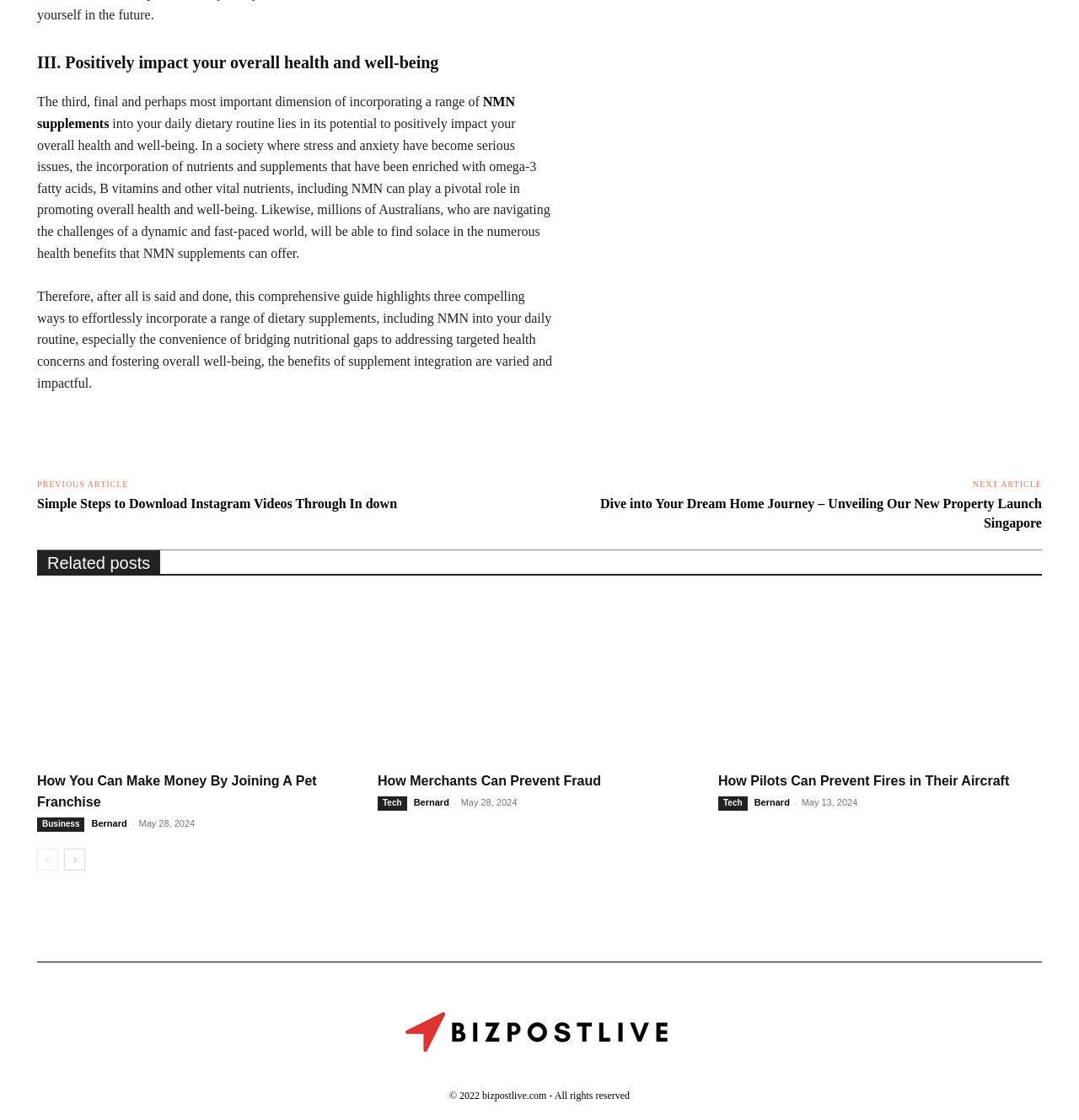What is the website's copyright information?
Based on the screenshot, give a detailed explanation to answer the question.

At the bottom of the webpage, I found the copyright information stating '© 2022 bizpostlive.com - All rights reserved', indicating the website's ownership and copyright details.